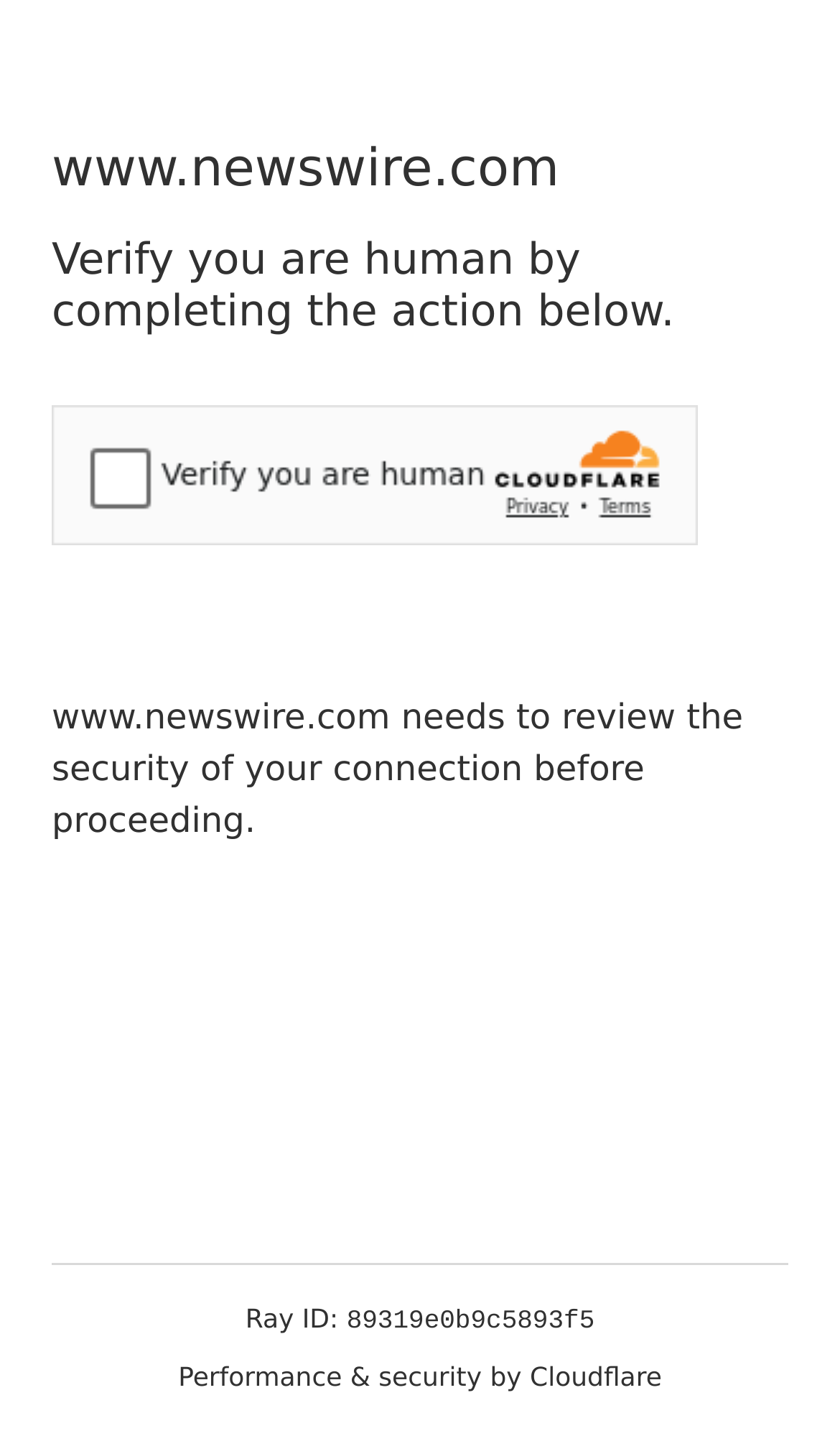What is the ID of the Ray?
Using the image, give a concise answer in the form of a single word or short phrase.

89319e0b9c5893f5